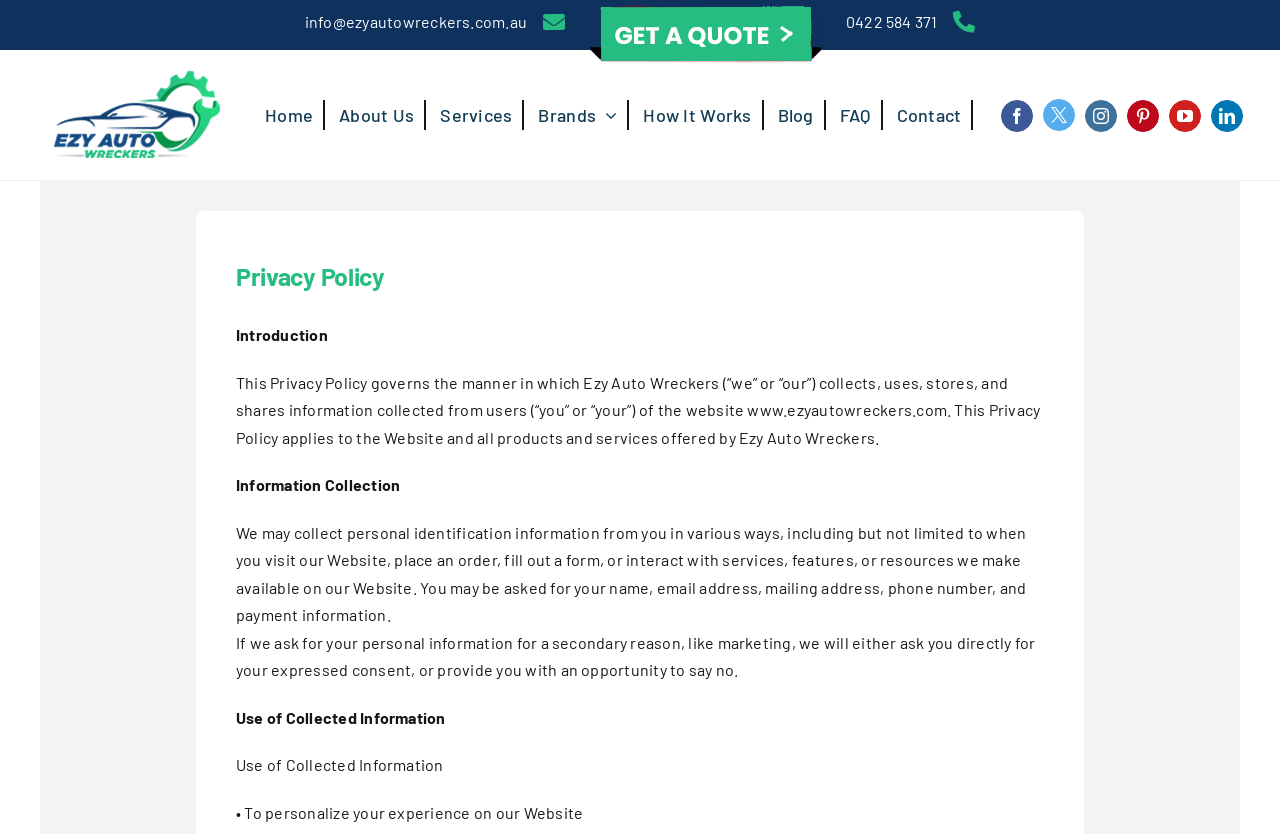Locate the UI element described by aria-label="linkedin" title="LinkedIn" and provide its bounding box coordinates. Use the format (top-left x, top-left y, bottom-right x, bottom-right y) with all values as floating point numbers between 0 and 1.

[0.946, 0.119, 0.971, 0.158]